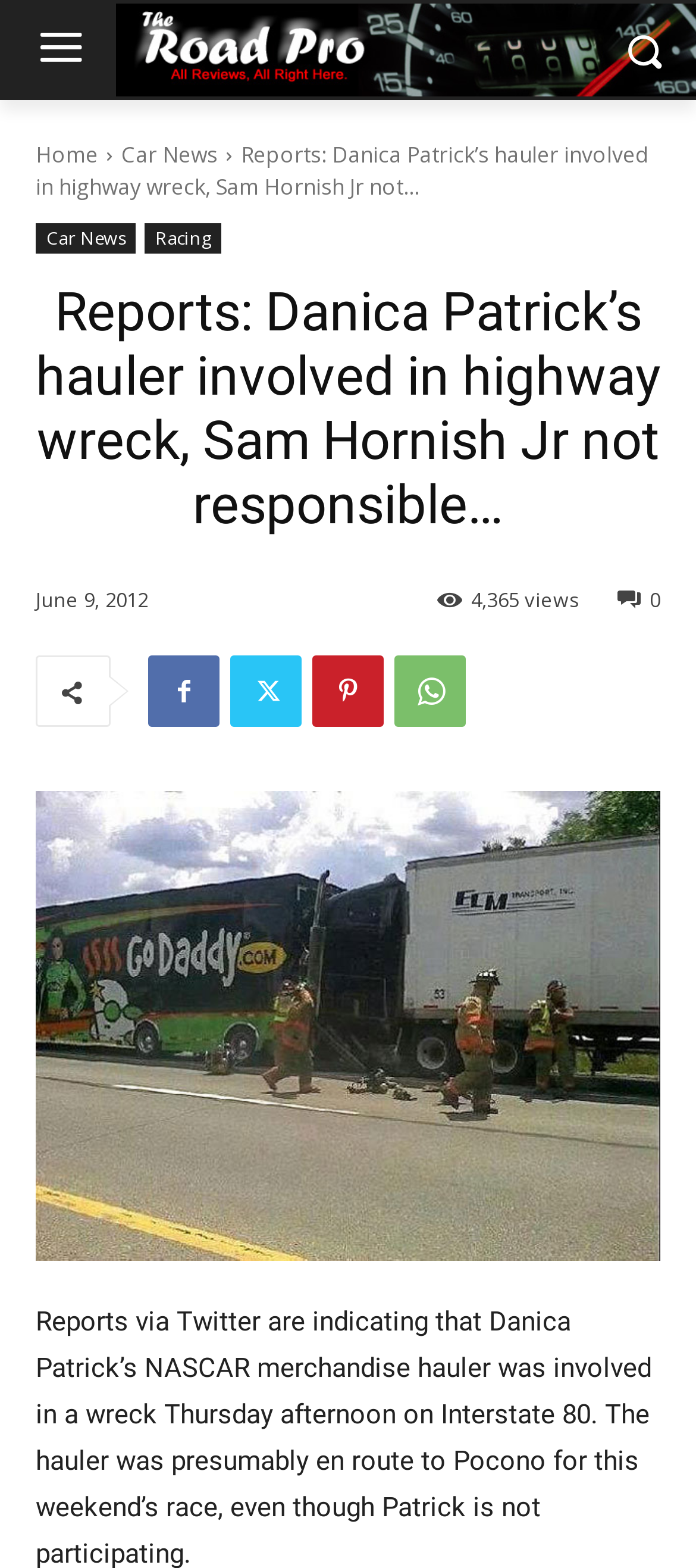Is there an image in the article?
Please use the visual content to give a single word or phrase answer.

Yes